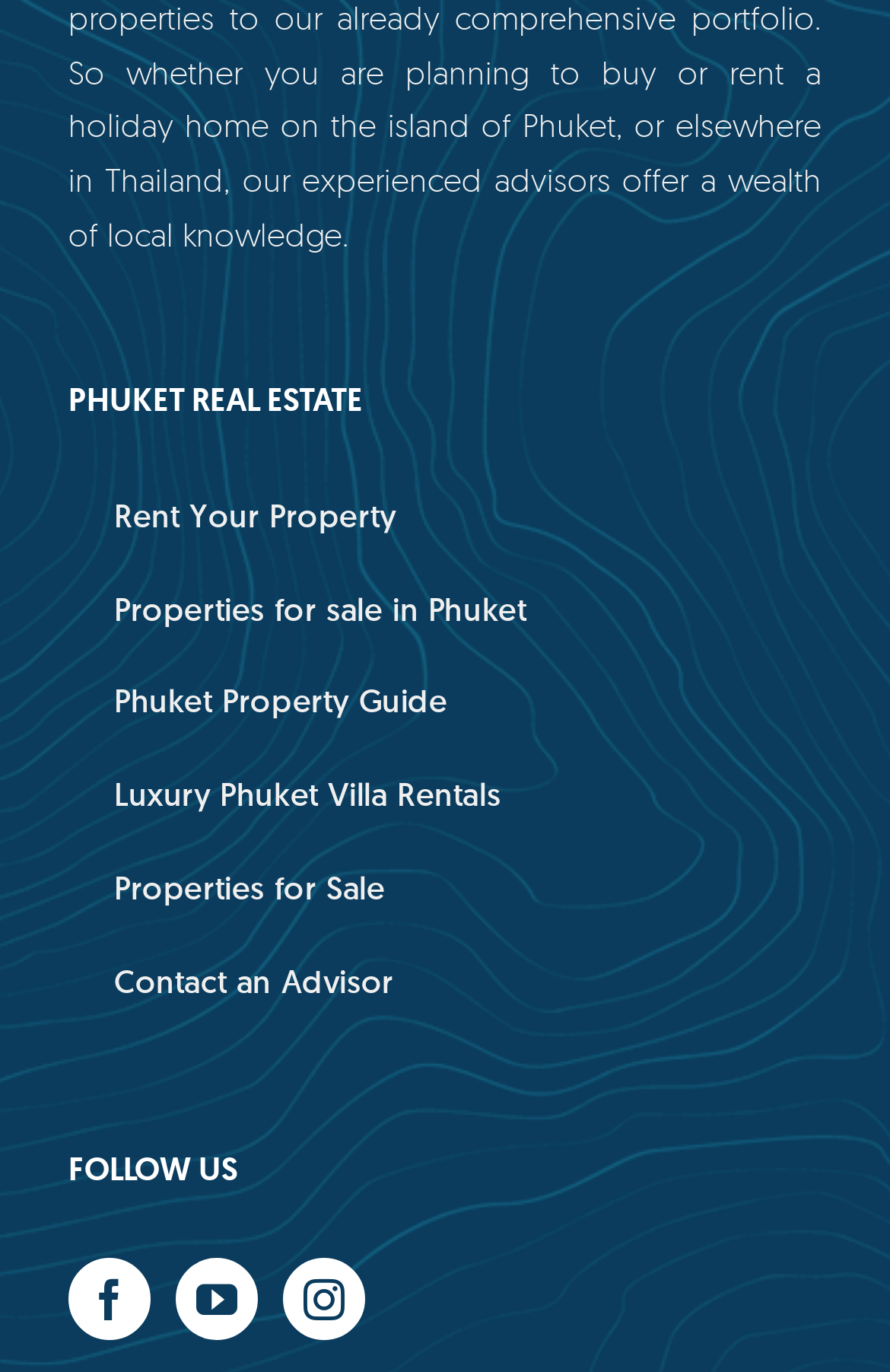What is the second navigation option?
Utilize the information in the image to give a detailed answer to the question.

The second navigation option can be found by examining the navigation element 'Secondary Navigation: Phuket Real Estate' and its child elements, which reveals that the second option is 'Properties for sale in Phuket'.